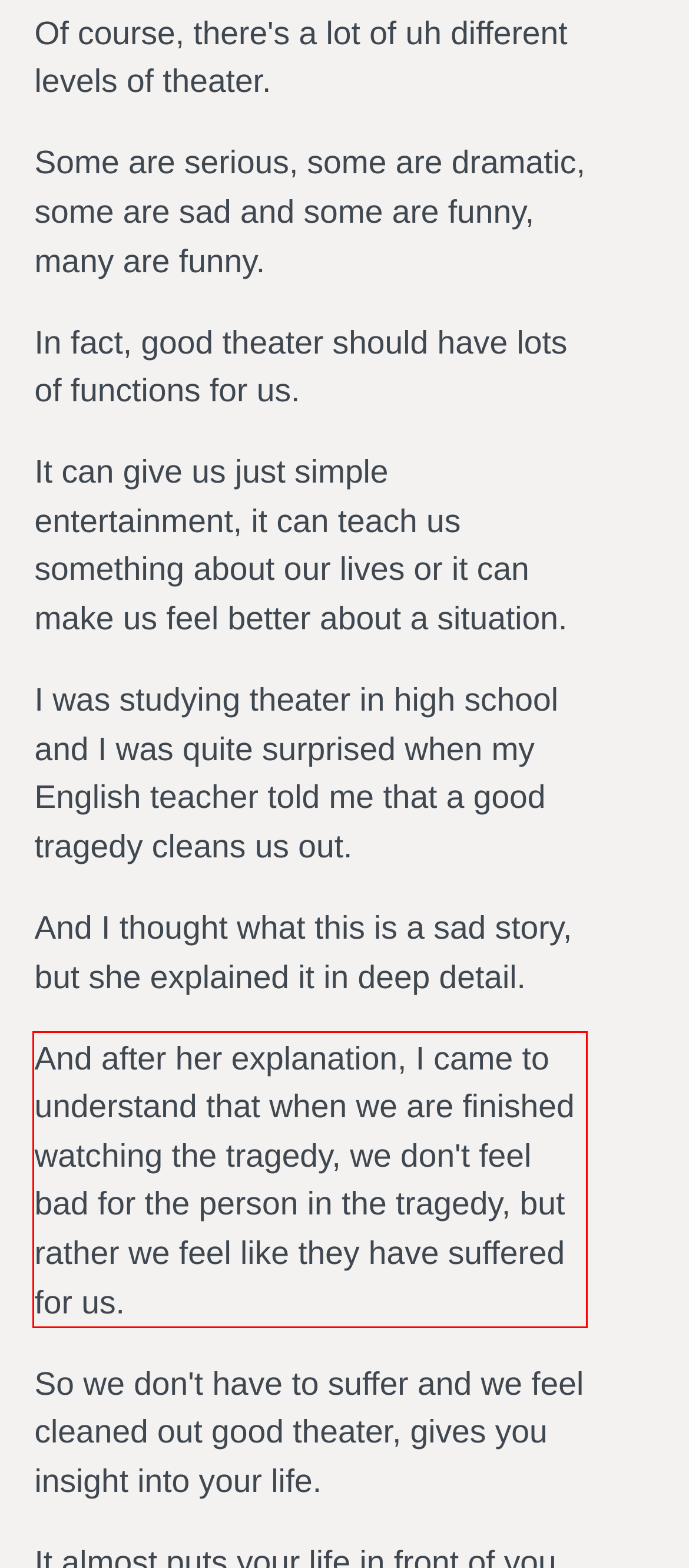Identify and transcribe the text content enclosed by the red bounding box in the given screenshot.

And after her explanation, I came to understand that when we are finished watching the tragedy, we don't feel bad for the person in the tragedy, but rather we feel like they have suffered for us.